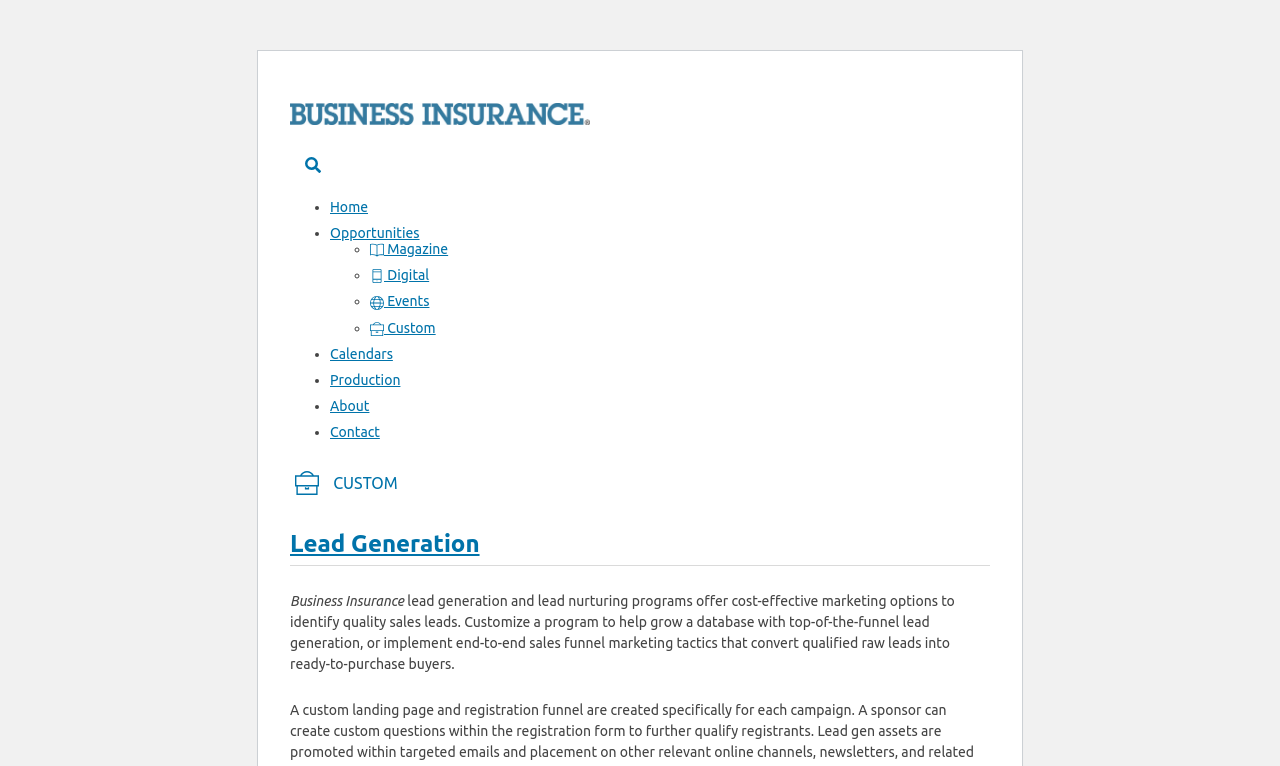Determine the bounding box coordinates of the clickable element to achieve the following action: 'Read about Lead Generation'. Provide the coordinates as four float values between 0 and 1, formatted as [left, top, right, bottom].

[0.227, 0.691, 0.375, 0.727]